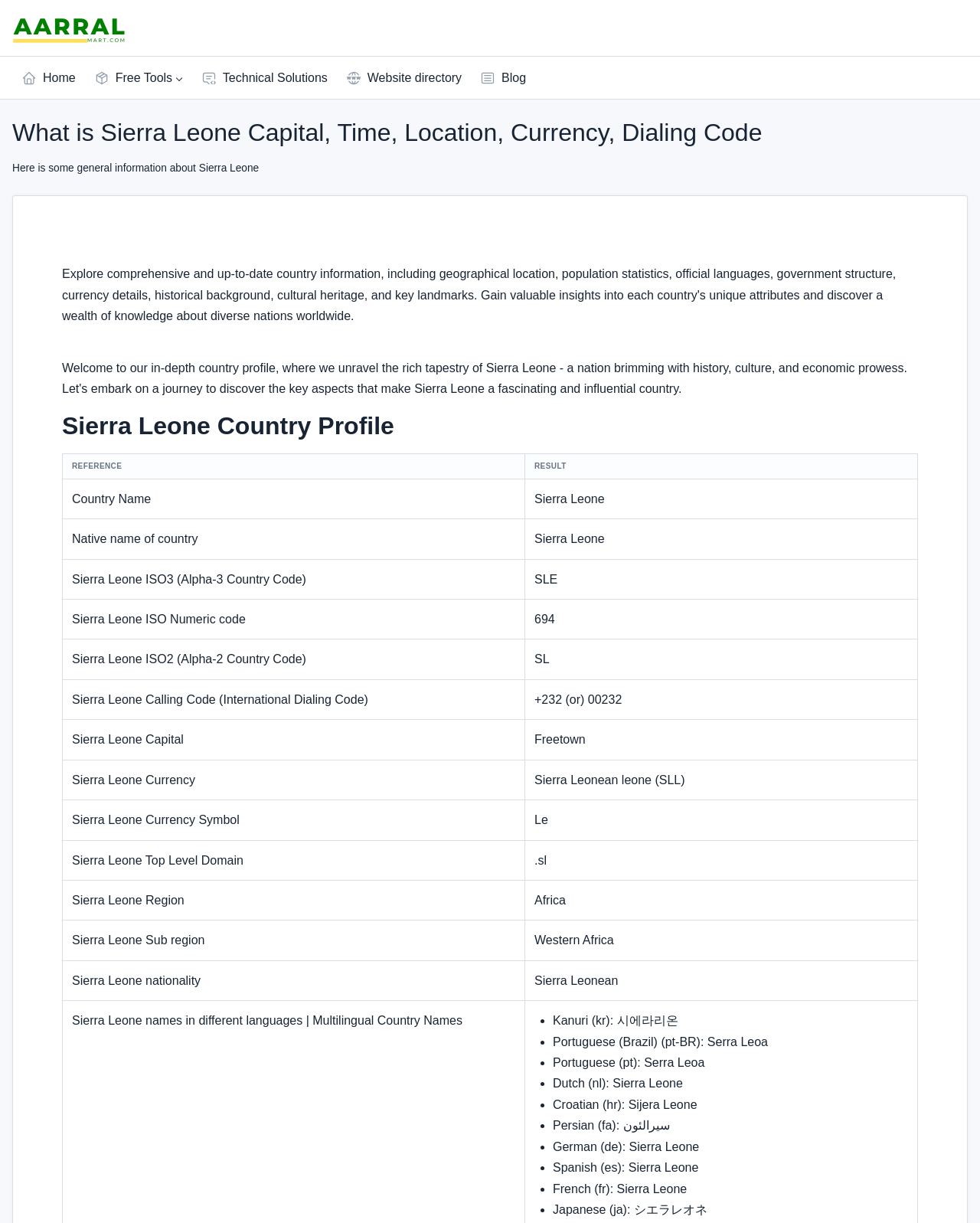Find the bounding box of the UI element described as follows: "Website directory".

[0.344, 0.052, 0.481, 0.076]